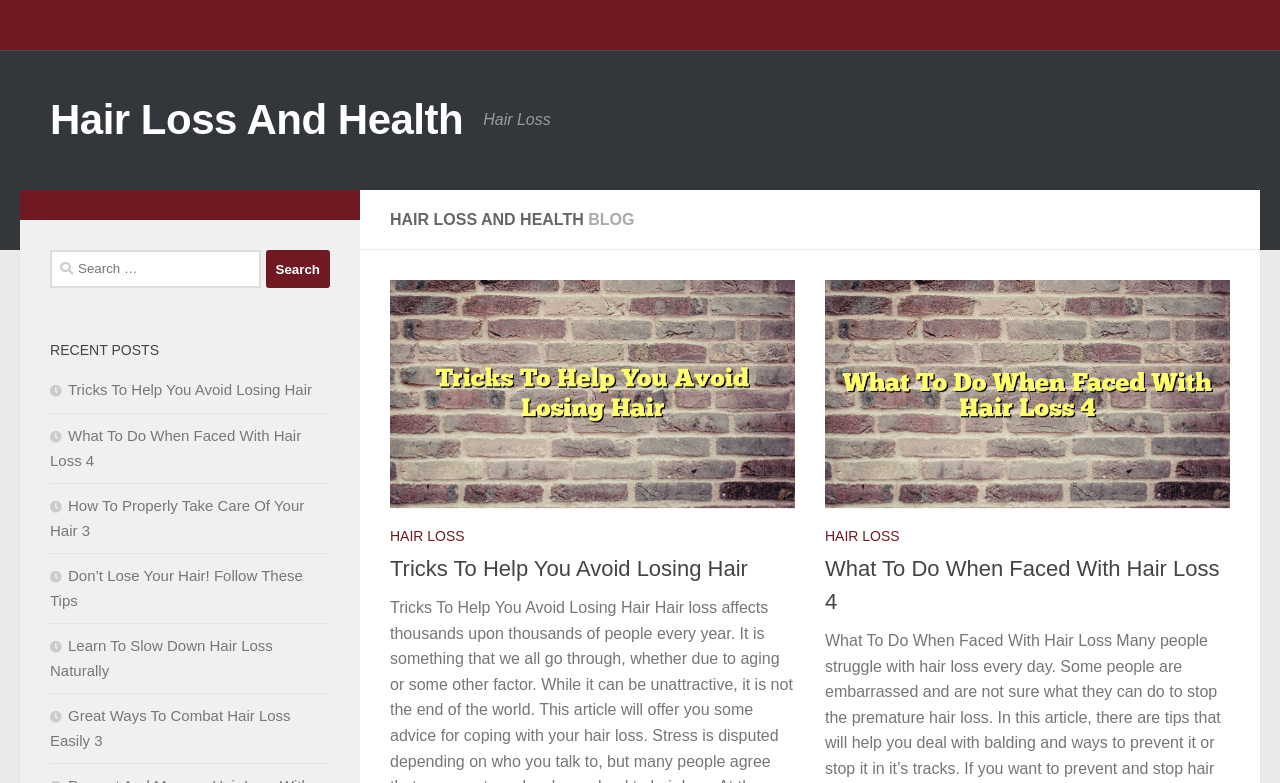Can you find the bounding box coordinates for the UI element given this description: "Hair Loss"? Provide the coordinates as four float numbers between 0 and 1: [left, top, right, bottom].

[0.645, 0.674, 0.703, 0.695]